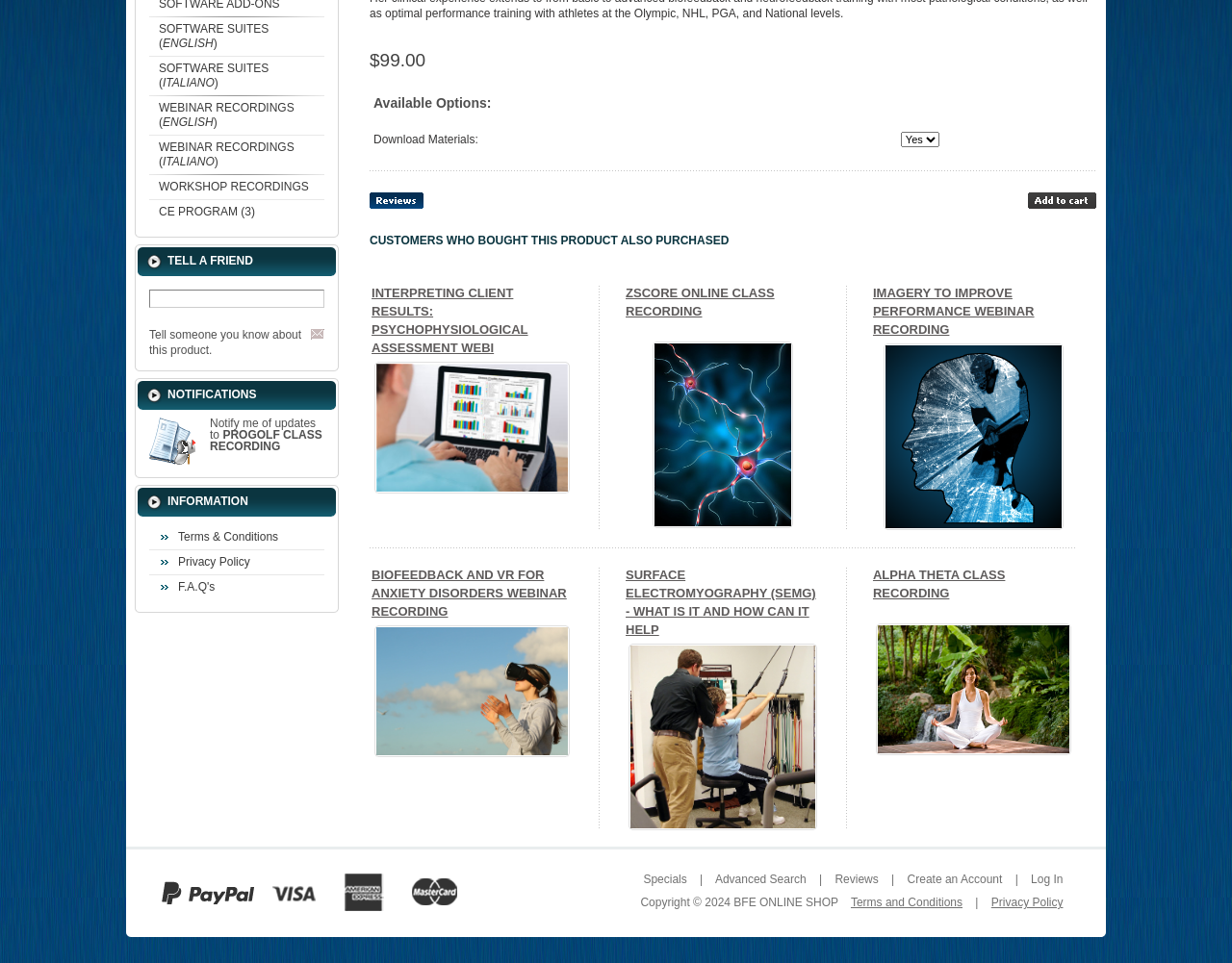Predict the bounding box of the UI element based on the description: "About". The coordinates should be four float numbers between 0 and 1, formatted as [left, top, right, bottom].

None